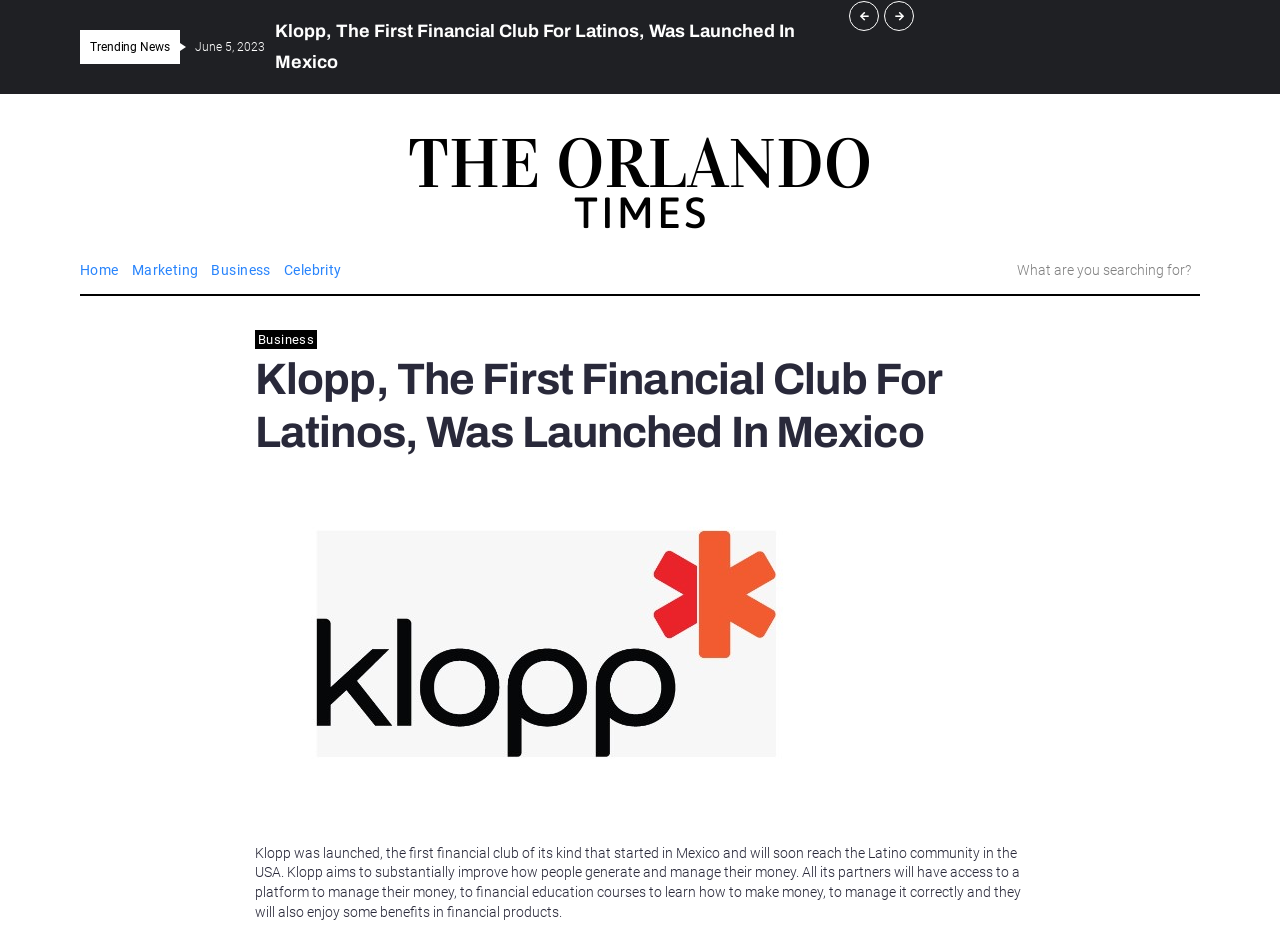Can you specify the bounding box coordinates for the region that should be clicked to fulfill this instruction: "search for something".

[0.719, 0.267, 0.938, 0.301]